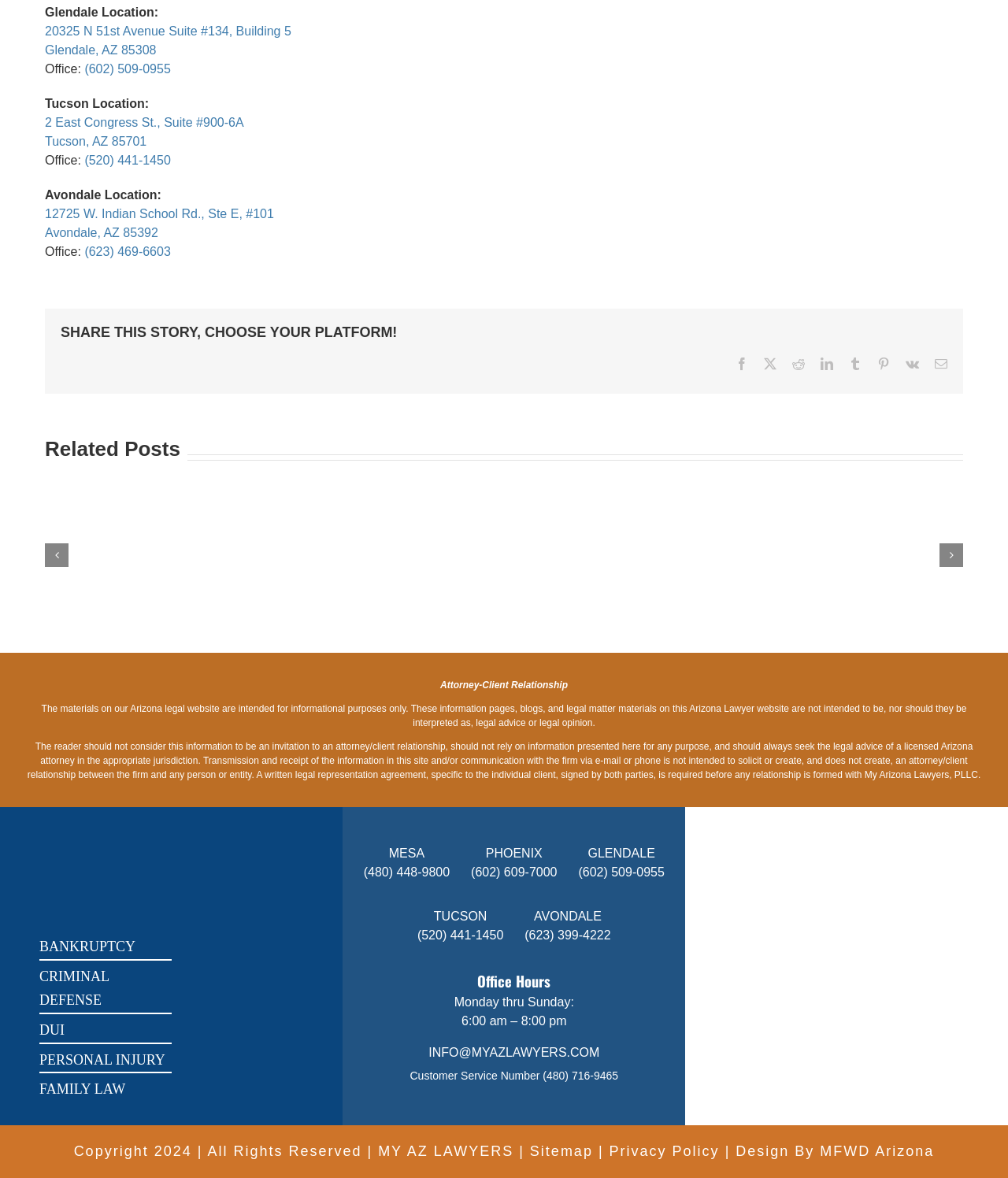How many social media icons are in the footer?
Refer to the image and offer an in-depth and detailed answer to the question.

I counted the number of social media icons in the footer section, which are 'facebook Footer Icon', 'Footer Instagram Icon', 'Youtube Footer Icon', 'Google Footer Icon', and 'Avvo Footer Icon', and 'Lawyers Footer Icon'. Therefore, there are 5 social media icons in the footer.